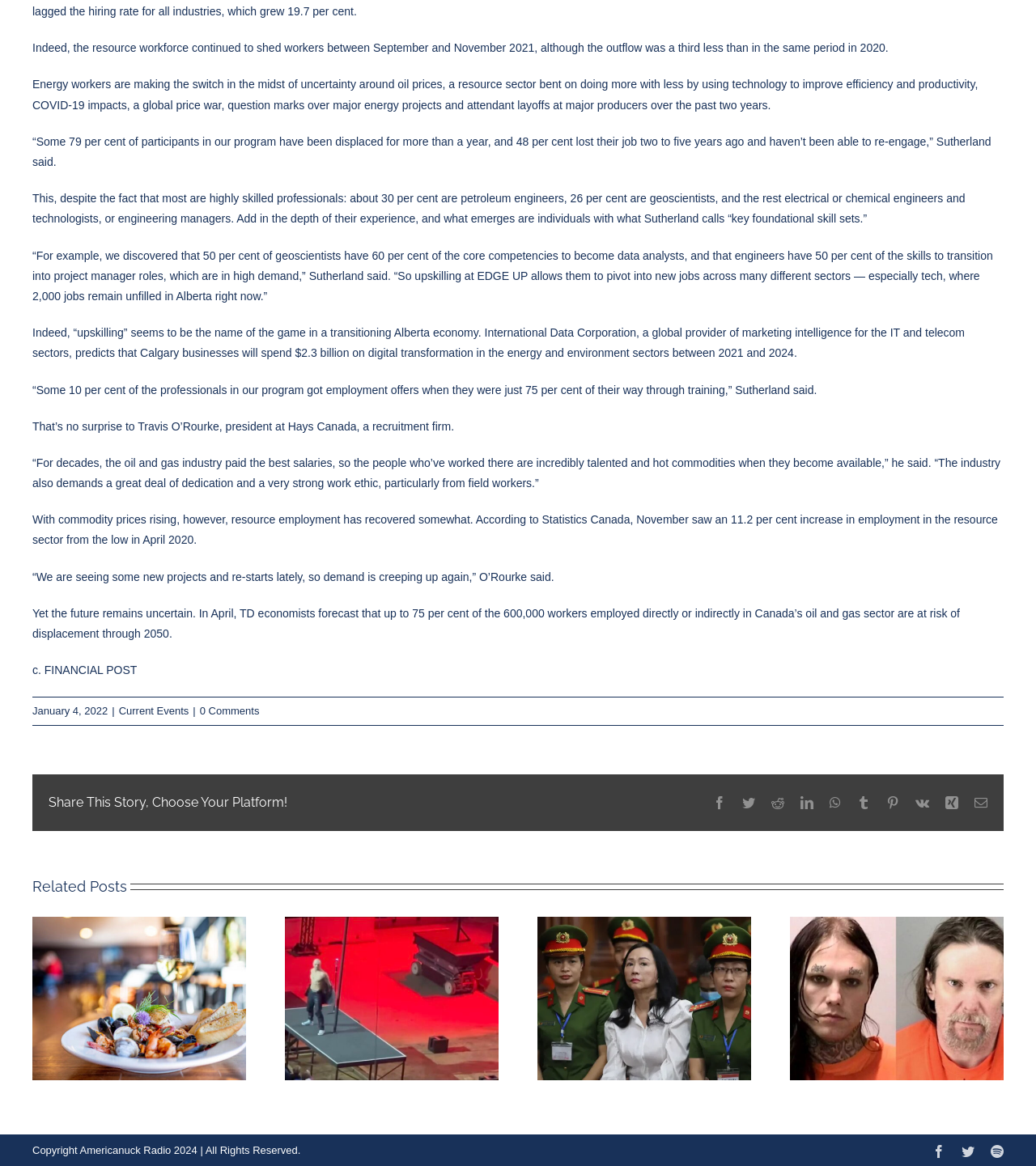Locate the bounding box coordinates of the area to click to fulfill this instruction: "Click the link to go back to previous posts". The bounding box should be presented as four float numbers between 0 and 1, in the order [left, top, right, bottom].

None